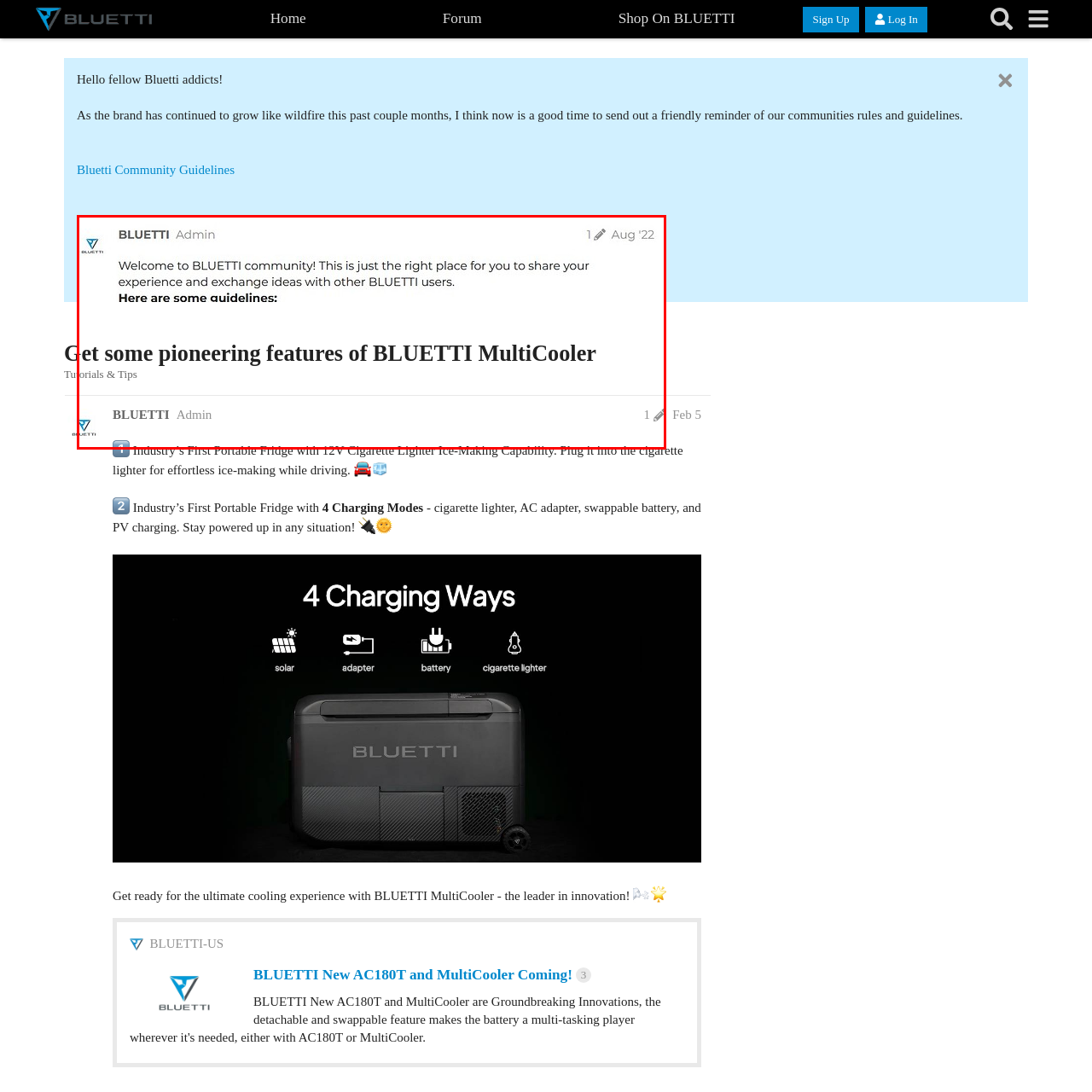Detail the contents of the image within the red outline in an elaborate manner.

The image displays an introductory post from the BLUETTI community, highlighting a new topic titled "Get some pioneering features of BLUETTI MultiCooler." This tutorial and tips section serves as an invitation for community members to share their experiences and insights regarding the innovative BLUETTI MultiCooler. An administrator has warmly welcomed users, emphasizing that this platform is the ideal space for sharing knowledge about BLUETTI products and encouraging constructive dialogue. The post is visually structured with clear headings and instructional guidelines, aimed at fostering engagement and compliance within the community.